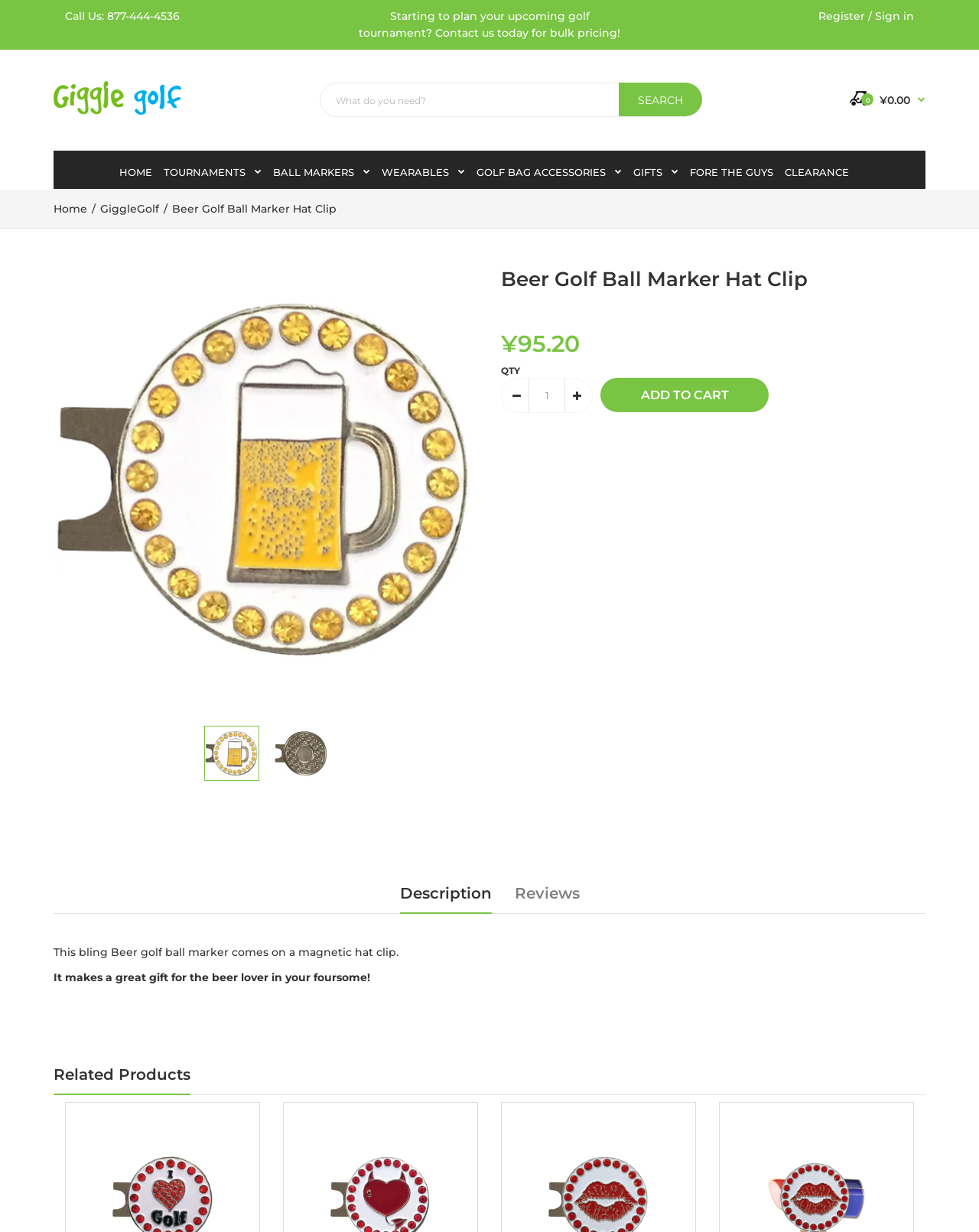Provide a one-word or short-phrase answer to the question:
What is the purpose of the magnetic hat clip?

To hold a golf ball marker